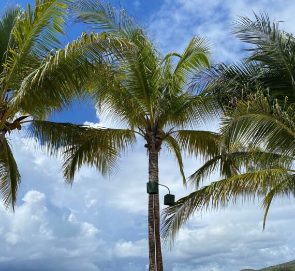Explain in detail what you see in the image.

The image showcases a serene tropical landscape featuring lush palm trees swaying gently in the breeze under a bright blue sky. The vibrant green fronds arch gracefully, creating a sense of tranquility. In the foreground, a birdhouse hangs from one of the palms, suggesting a welcoming environment for local wildlife. The backdrop is adorned with fluffy white clouds, enhancing the idyllic and peaceful atmosphere of this coastal scene, perfect for a relaxing day in nature.